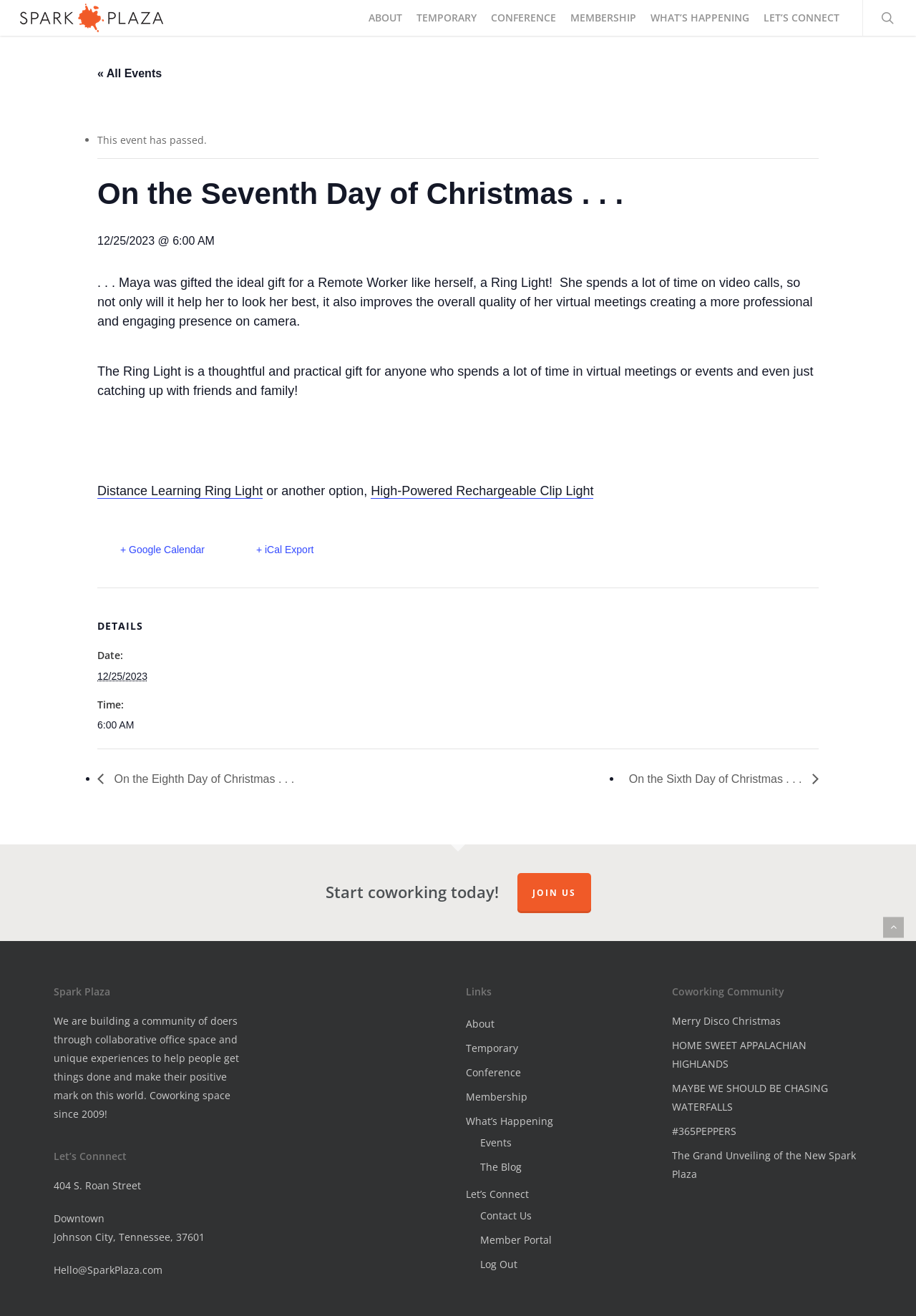Please indicate the bounding box coordinates of the element's region to be clicked to achieve the instruction: "click on the 'ABOUT' link". Provide the coordinates as four float numbers between 0 and 1, i.e., [left, top, right, bottom].

[0.395, 0.008, 0.447, 0.019]